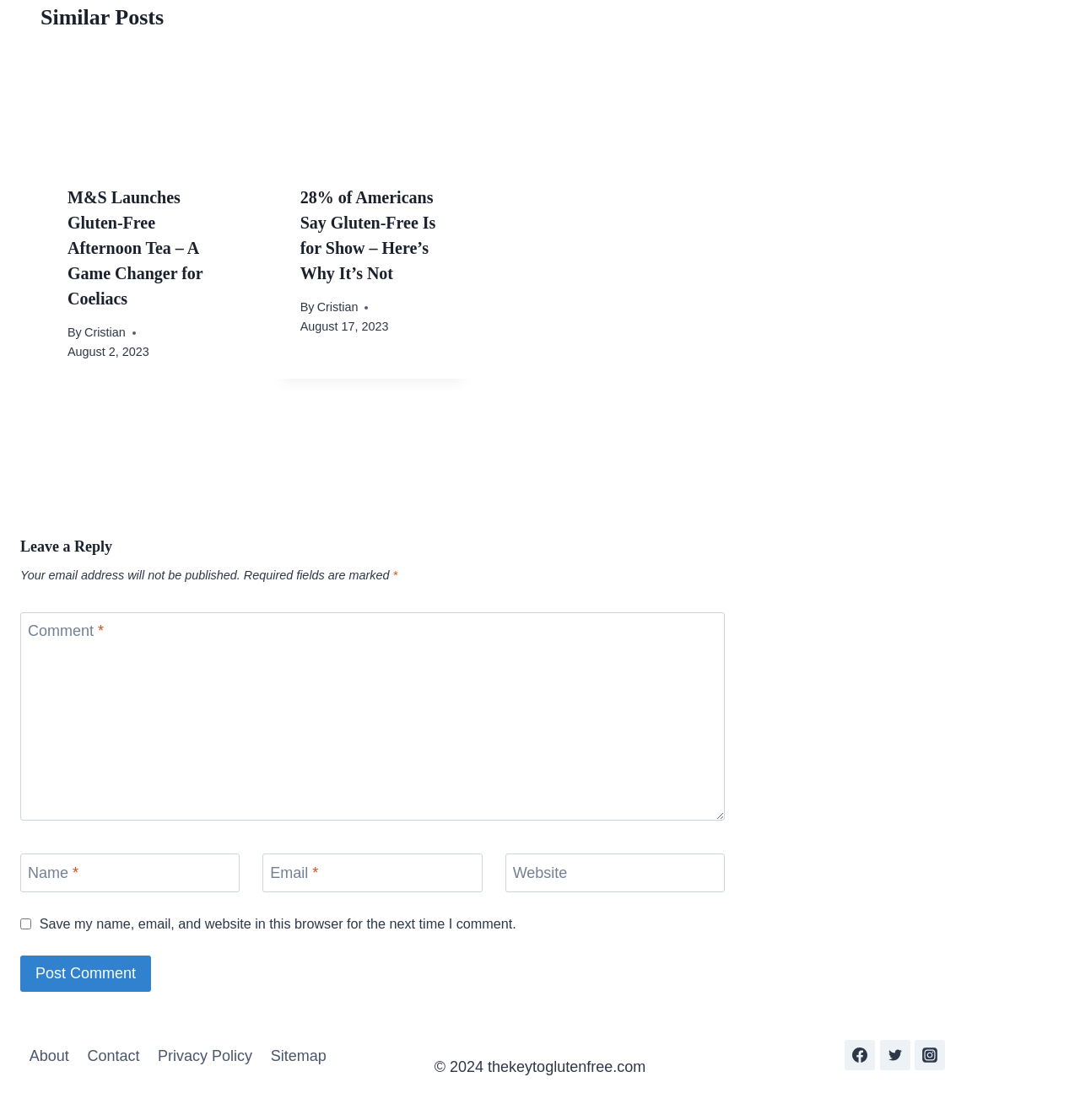What is the purpose of the checkbox at the bottom of the 'Leave a Reply' section?
Answer the question with detailed information derived from the image.

The checkbox is labeled 'Save my name, email, and website in this browser for the next time I comment', indicating that its purpose is to save user information for future comments.